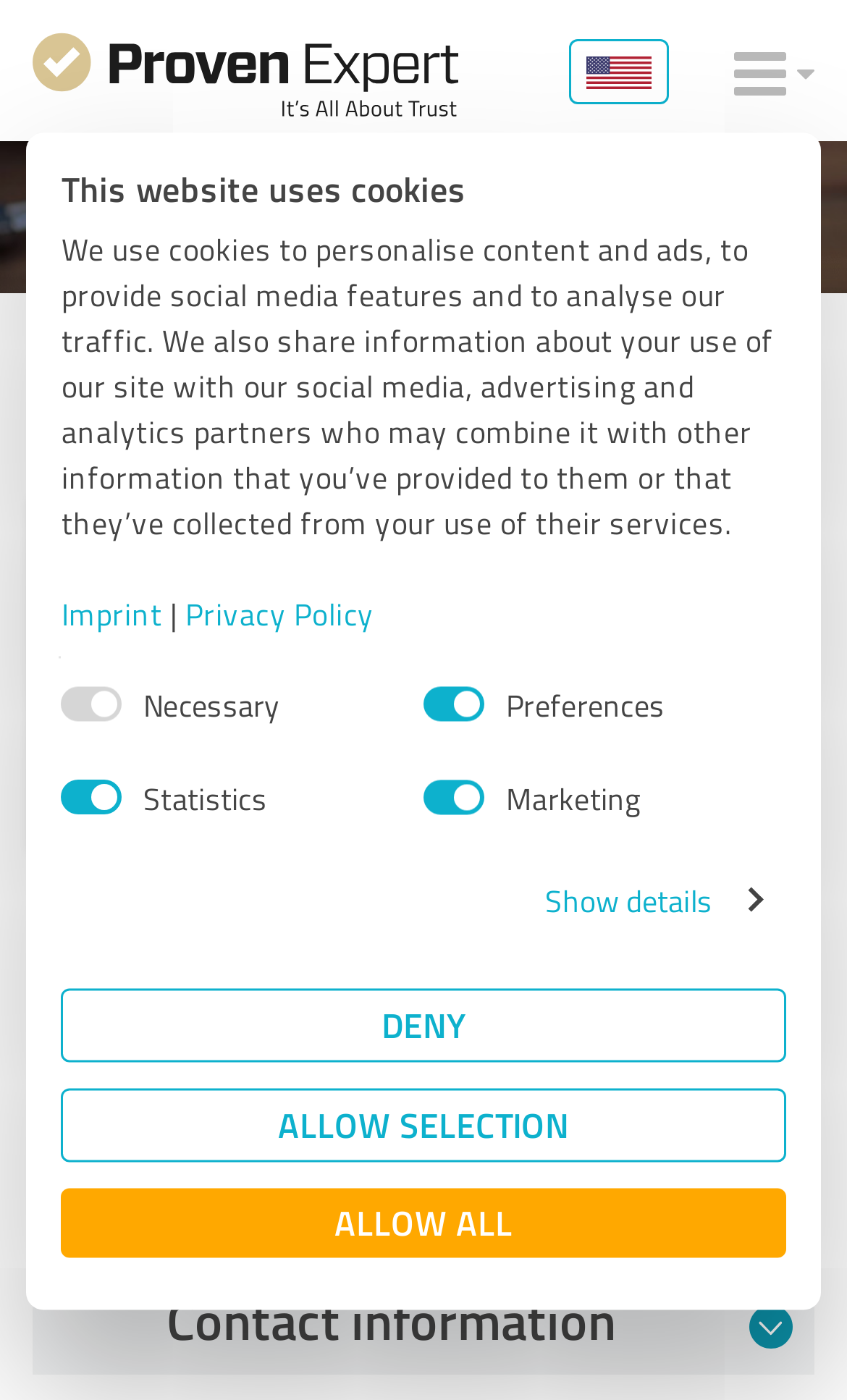Please identify the bounding box coordinates of the element's region that needs to be clicked to fulfill the following instruction: "check award opportunities". The bounding box coordinates should consist of four float numbers between 0 and 1, i.e., [left, top, right, bottom].

None